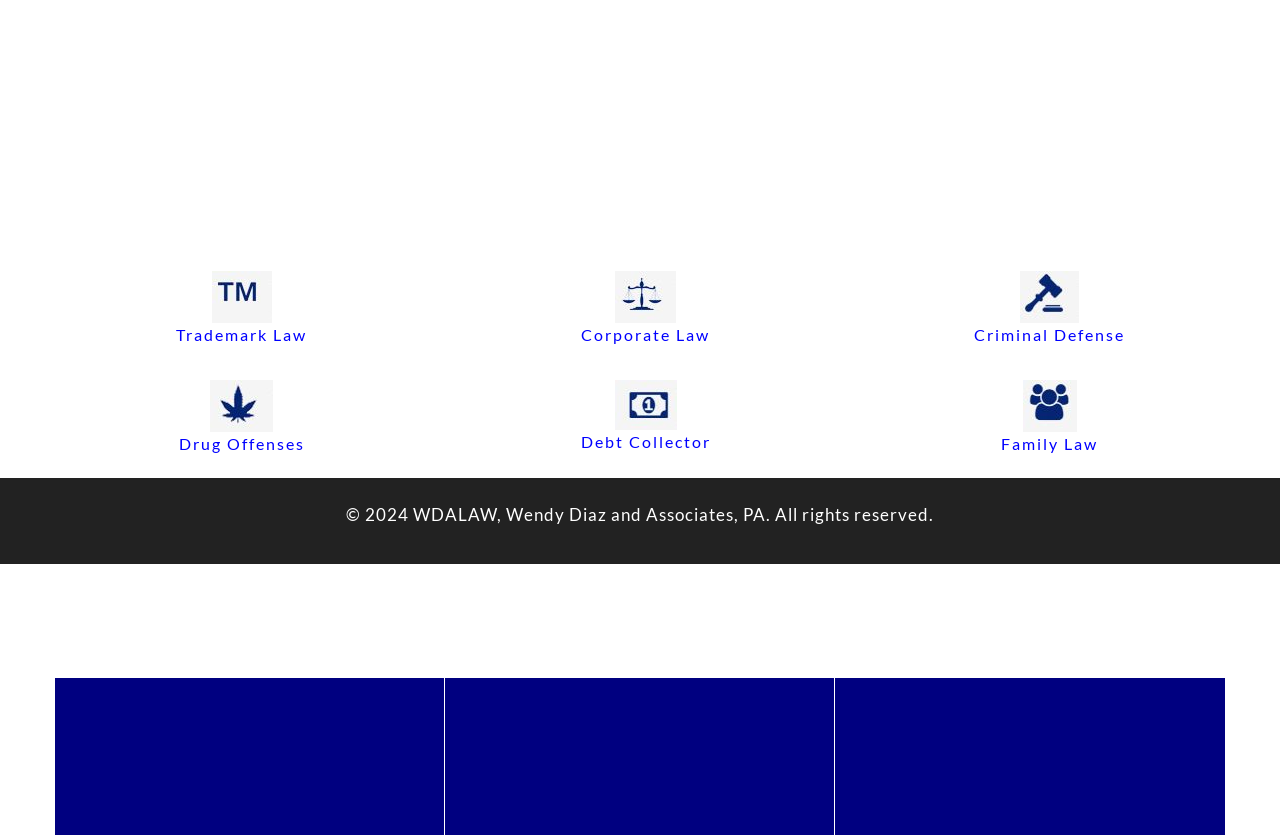Find the bounding box coordinates of the element's region that should be clicked in order to follow the given instruction: "Call USA phone number". The coordinates should consist of four float numbers between 0 and 1, i.e., [left, top, right, bottom].

[0.224, 0.739, 0.417, 0.77]